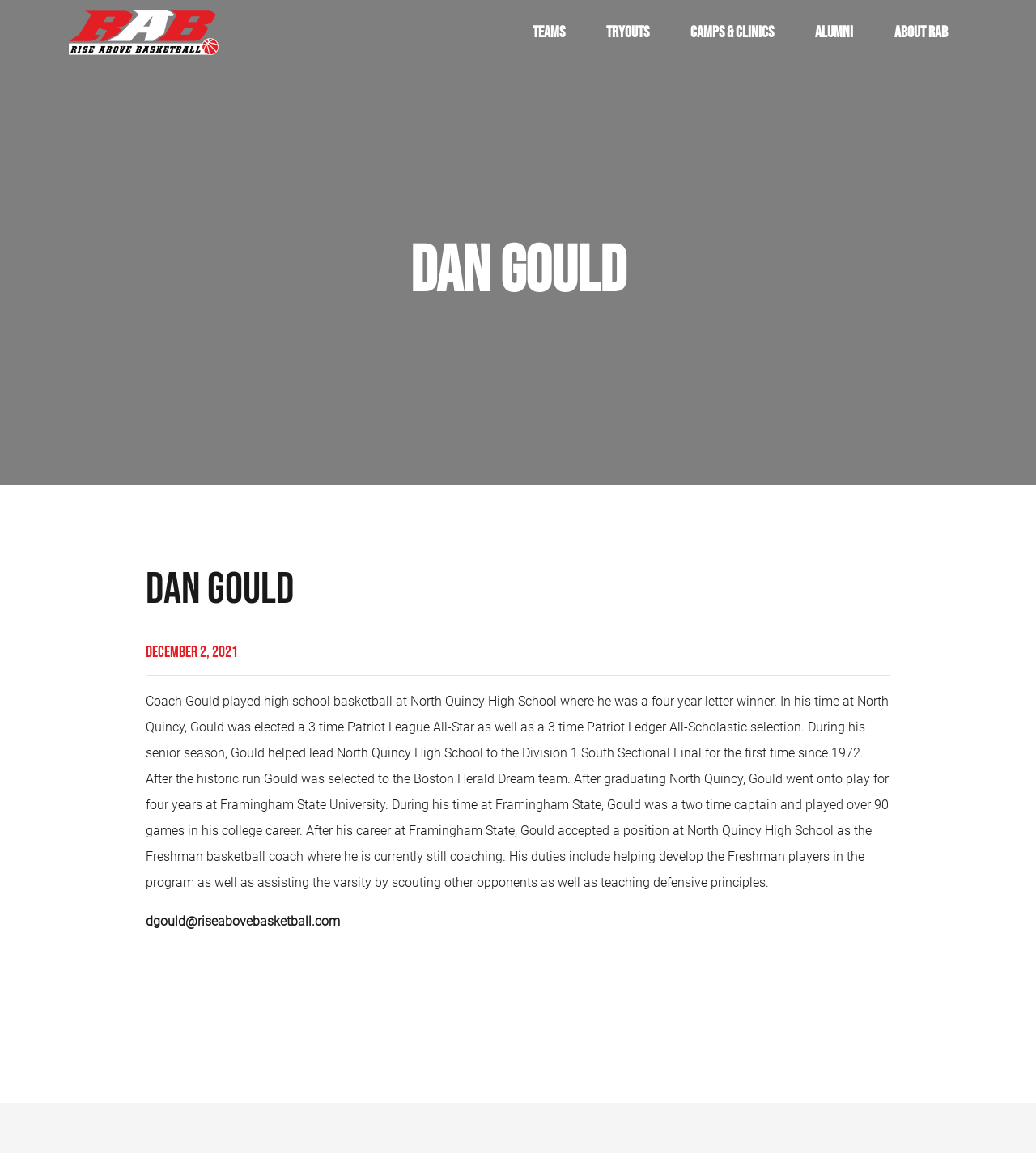Explain the features and main sections of the webpage comprehensively.

The webpage is about Dan Gould, a basketball coach, and his background. At the top left corner, there is a logo of Rise Above Basketball with a black background. Below the logo, there are six links: TEAMS, TRYOUTS, CAMPS & CLINICS, ALUMNI, and ABOUT RAB, which are evenly spaced and aligned horizontally.

The main content of the webpage is divided into two sections. The first section has a heading "DAN GOULD" in a larger font size, followed by a smaller heading "DAN GOULD" and a date "DECEMBER 2, 2021". Below the date, there is a horizontal separator line.

The second section is a biographical text about Dan Gould. It starts with the text "Coach Gould played high school basketball at North Quincy High School..." and continues to describe his achievements and experiences in basketball, including his time at North Quincy High School and Framingham State University. The text is divided into several paragraphs, with some paragraphs having commas and blank spaces in between.

At the bottom of the webpage, there is a link to Dan Gould's email address, "dgould@riseabovebasketball.com", and a small blank space below it.